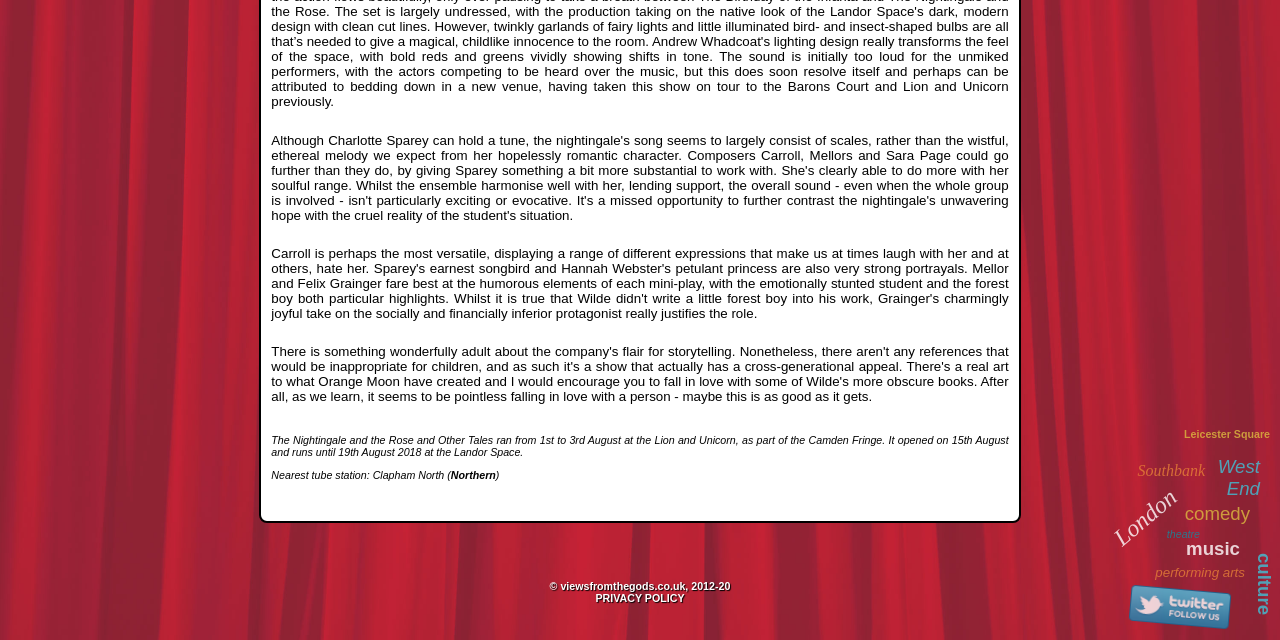Bounding box coordinates should be provided in the format (top-left x, top-left y, bottom-right x, bottom-right y) with all values between 0 and 1. Identify the bounding box for this UI element: privacy policy

[0.465, 0.924, 0.535, 0.943]